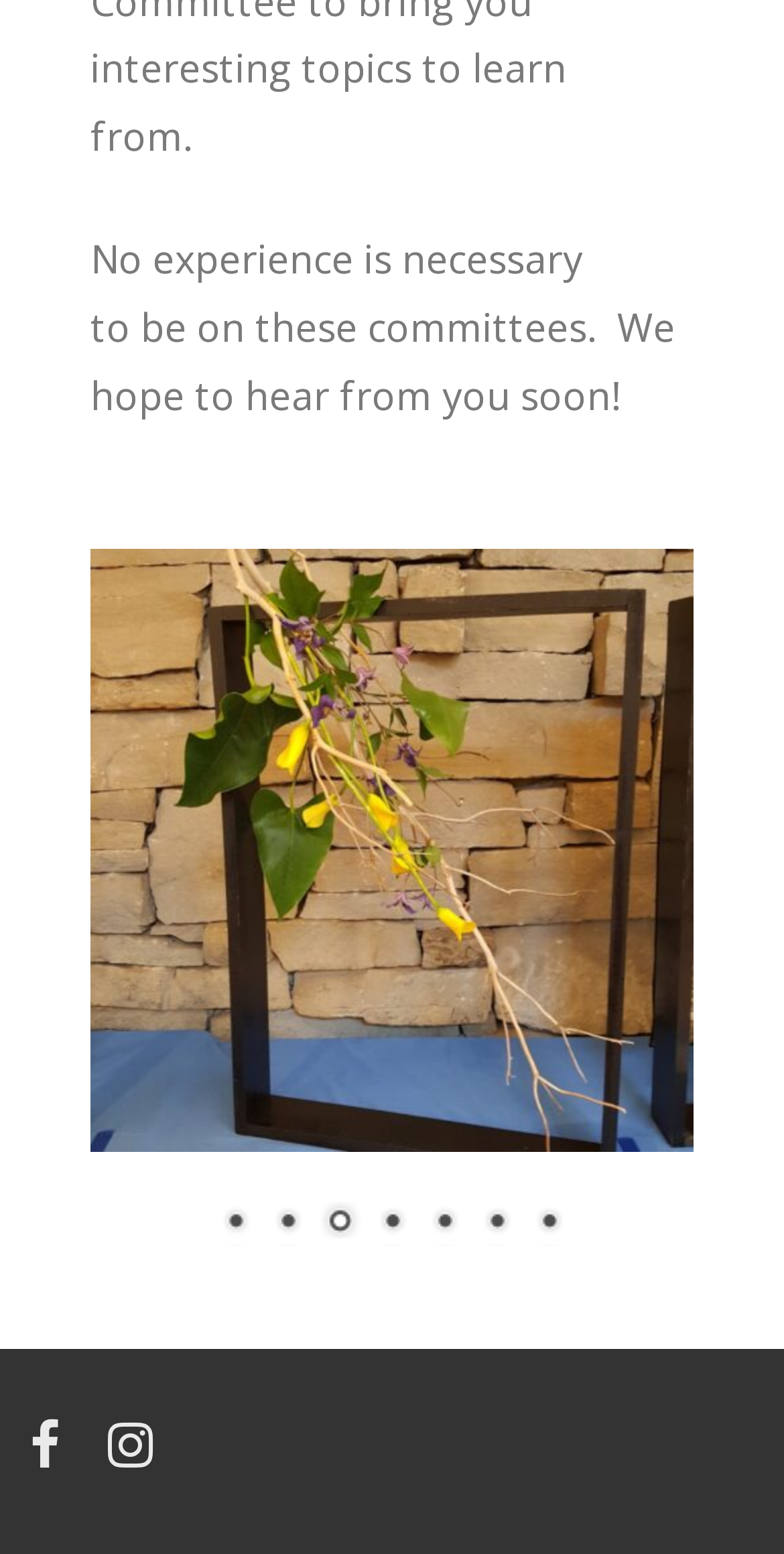Can you show the bounding box coordinates of the region to click on to complete the task described in the instruction: "go to next slide"?

[0.769, 0.528, 0.846, 0.567]